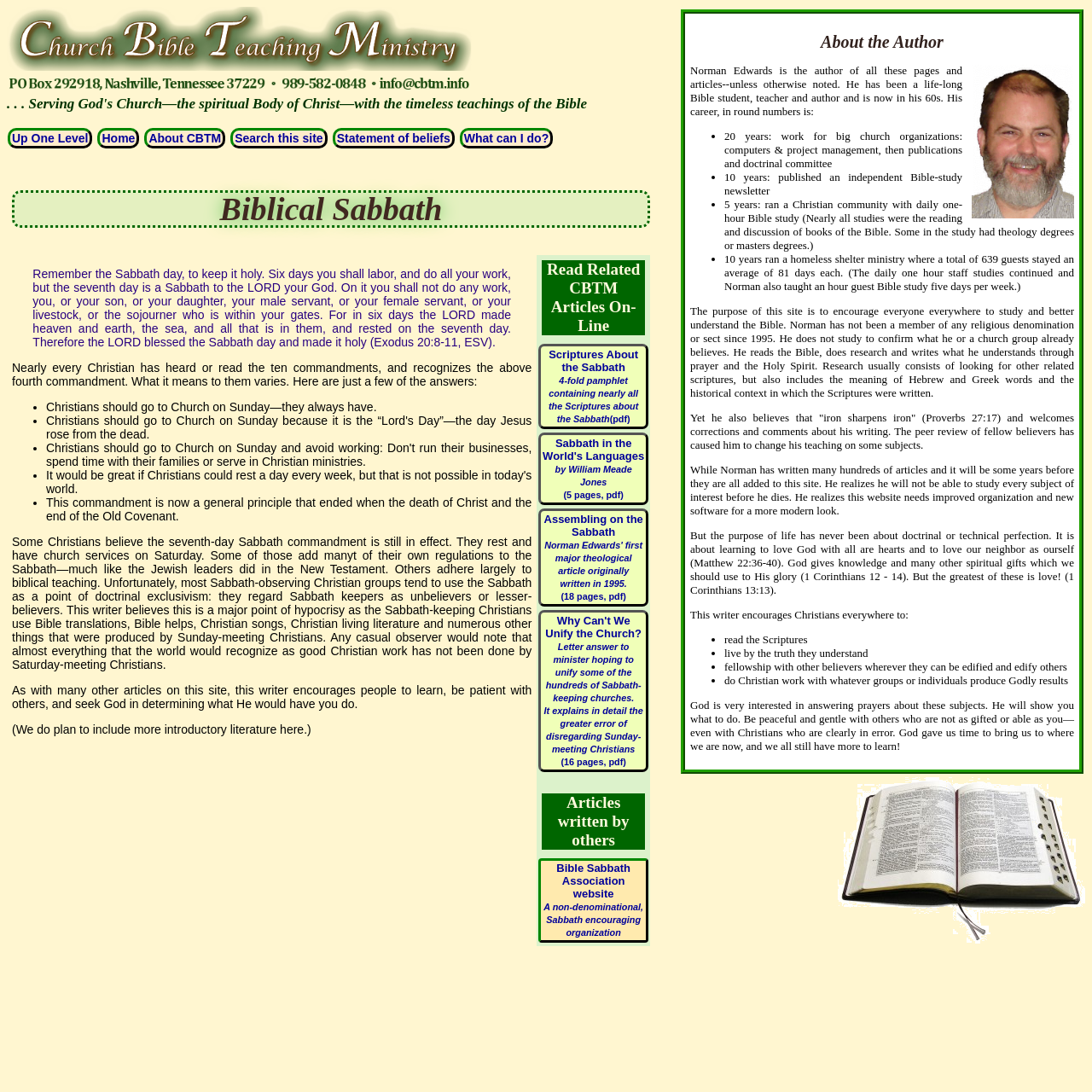Provide a short, one-word or phrase answer to the question below:
What is the purpose of the website?

To encourage everyone to study and better understand the Bible